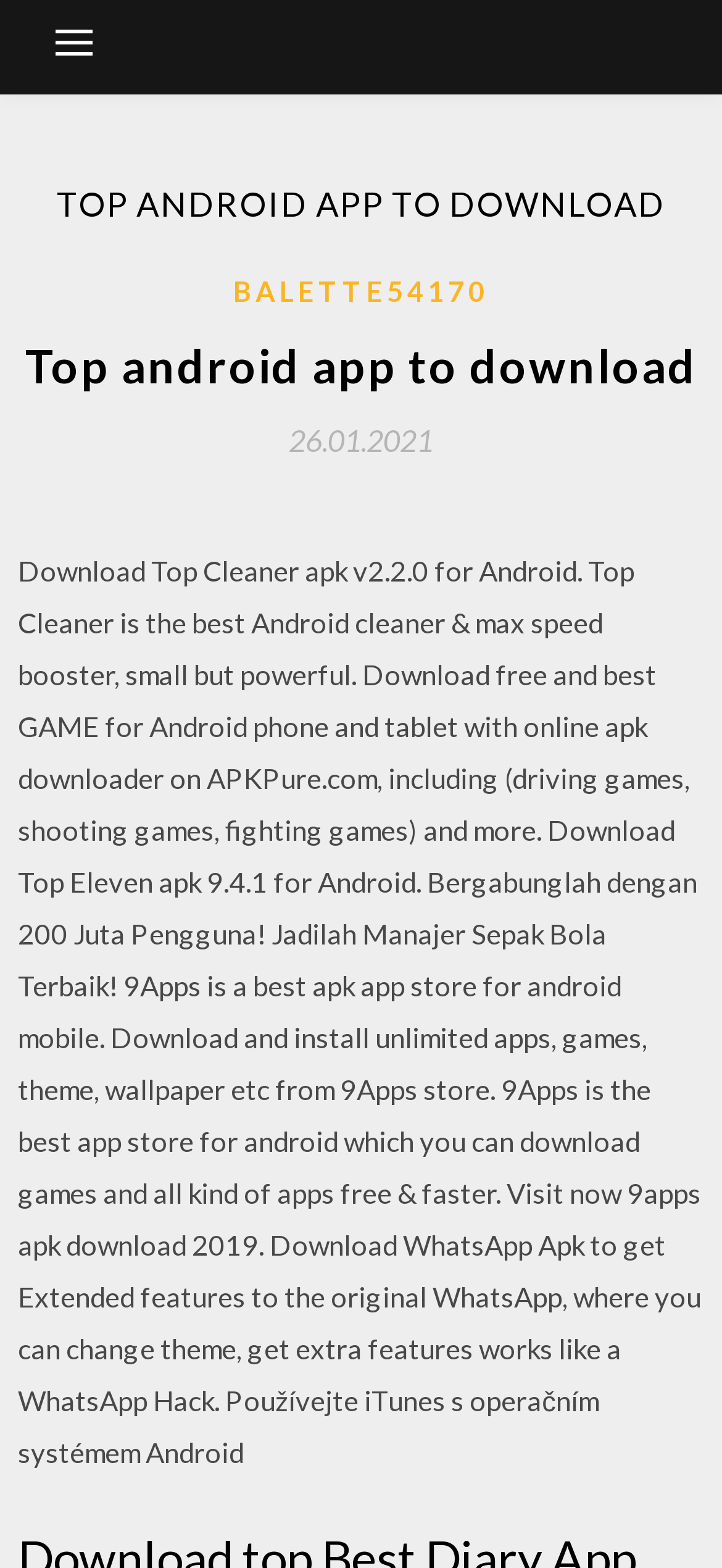Examine the image carefully and respond to the question with a detailed answer: 
How many users are mentioned in the context of Top Eleven?

The answer can be found in the link element which mentions 'Bergabunglah dengan 200 Juta Pengguna!' which translates to 'Join with 200 million users!'